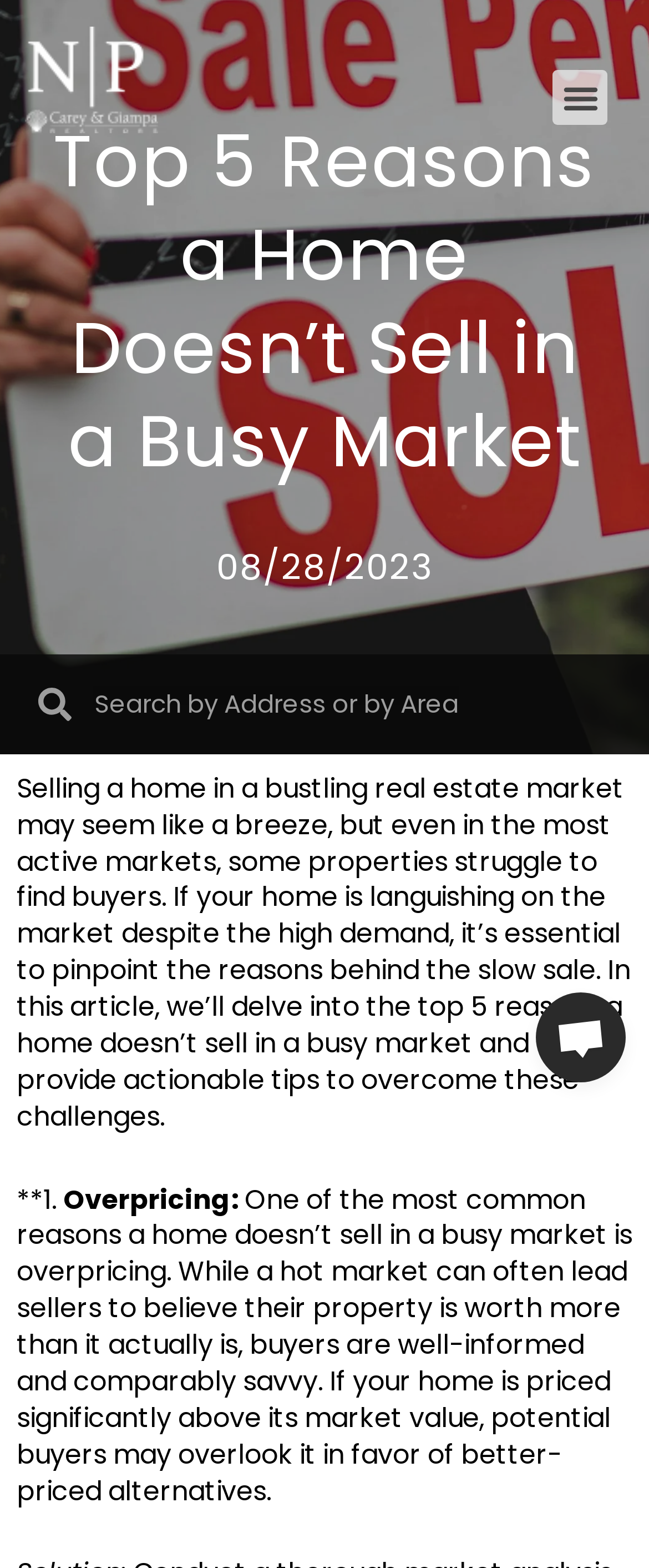Please respond to the question with a concise word or phrase:
What is the date of the article?

08/28/2023